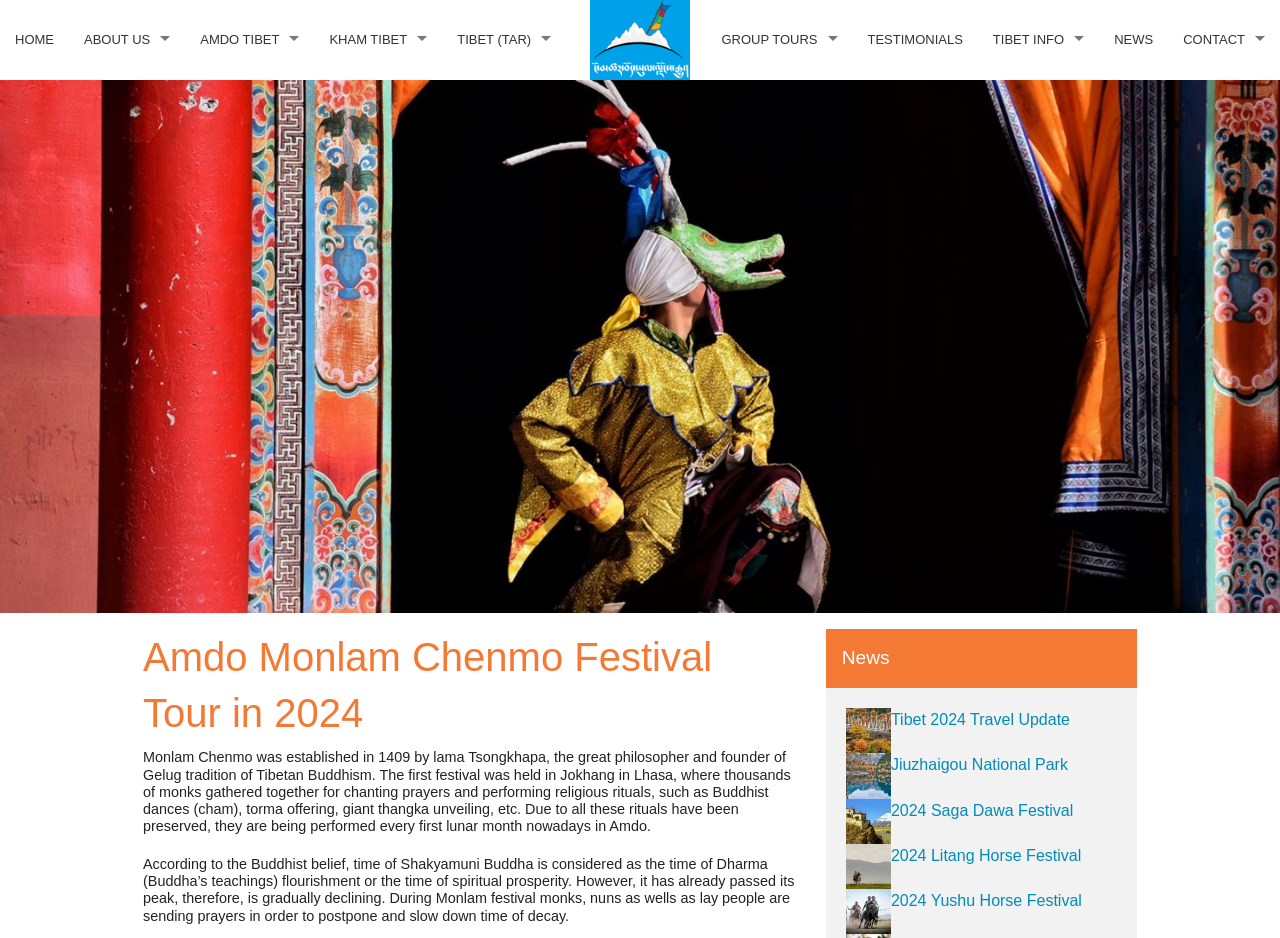Determine the main headline from the webpage and extract its text.

Amdo Monlam Chenmo Festival Tour in 2024